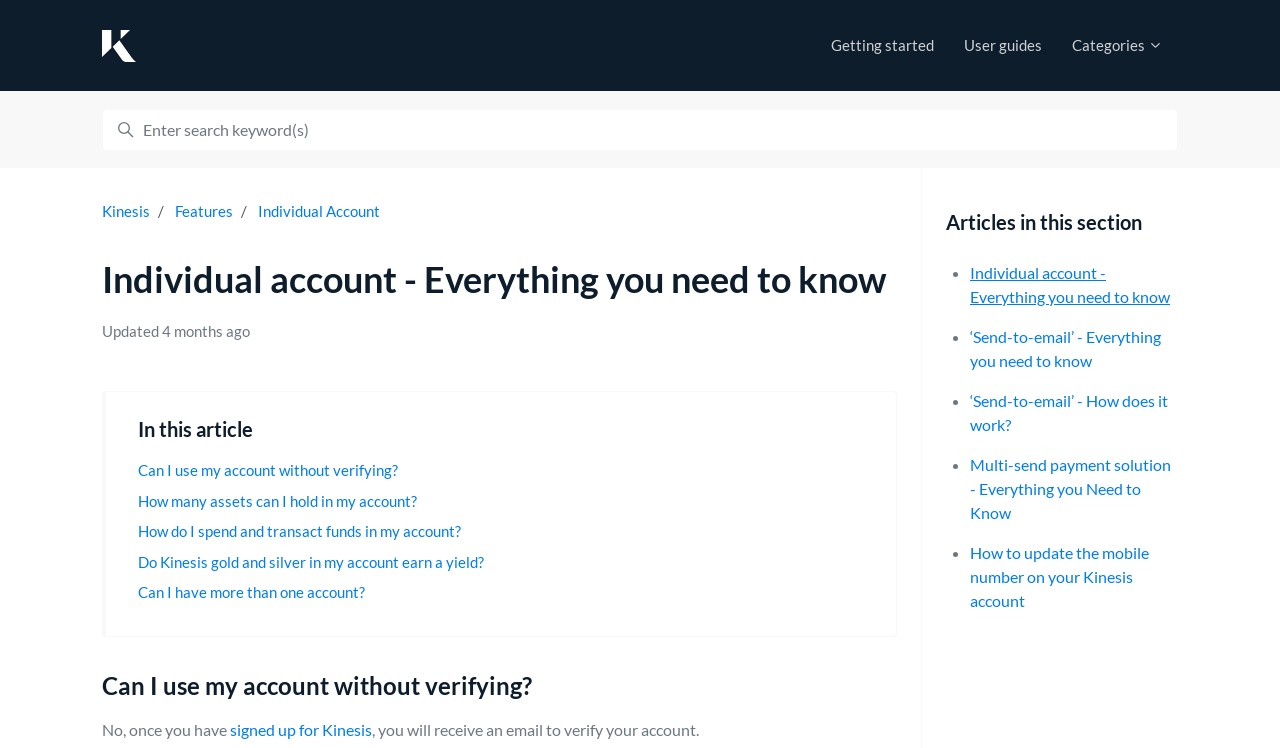Locate the bounding box coordinates of the clickable area needed to fulfill the instruction: "Read about Can I use my account without verifying?".

[0.108, 0.616, 0.311, 0.64]